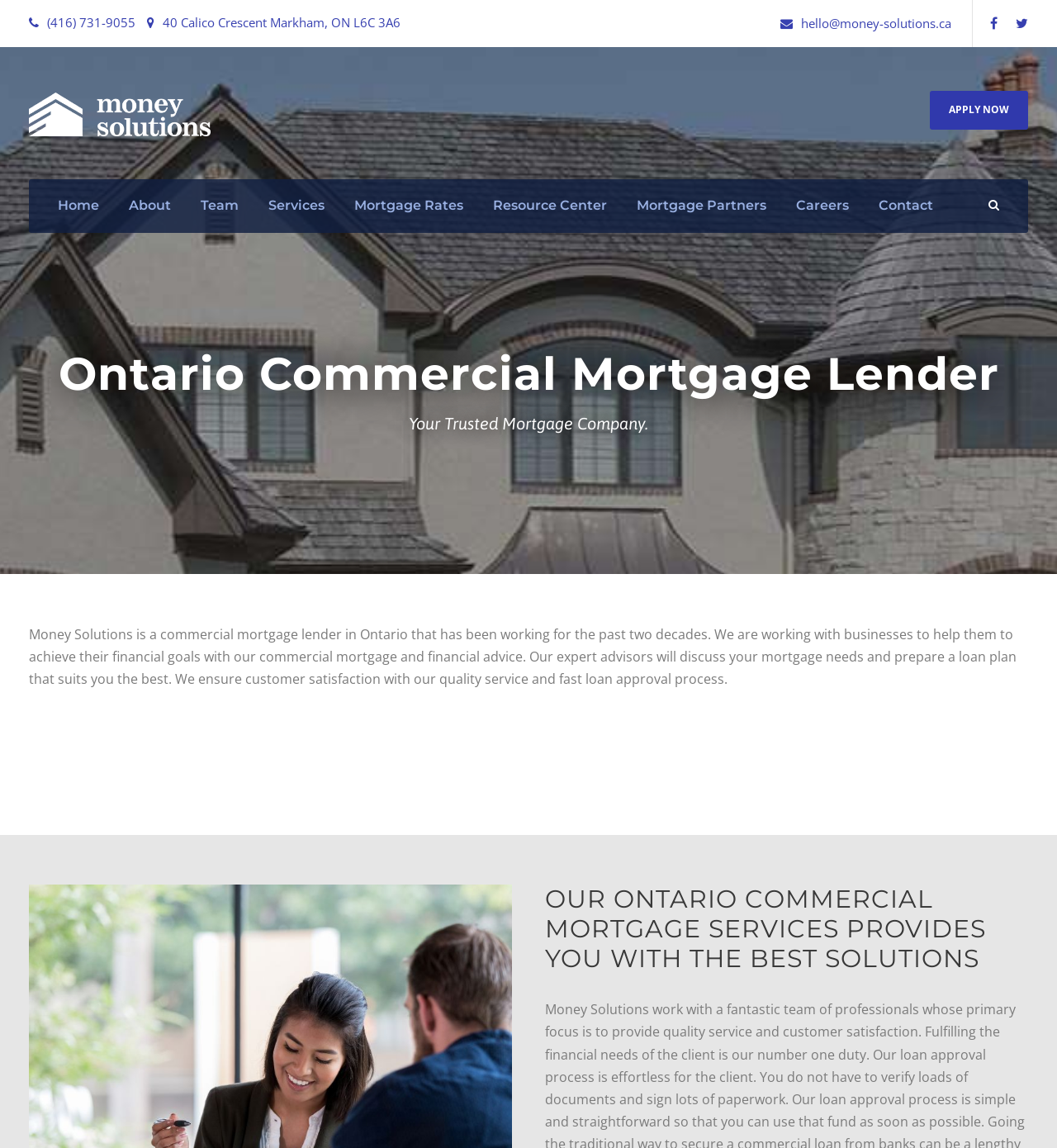Describe all the key features of the webpage in detail.

The webpage is about Money Solutions, an Ontario commercial mortgage lender. At the top left, there is a phone number "(416) 731-9055" and an address "40 Calico Crescent Markham, ON L6C 3A6". To the right, there is an email address "hello@money-solutions.ca" and two social media icons. 

Below the top section, there is a logo on the left, and a prominent "APPLY NOW" button on the right. 

The main navigation menu is located below, with links to "Home", "About", "Team", "Services", "Mortgage Rates", "Resource Center", "Mortgage Partners", "Careers", and "Contact". 

The main content area has a heading "Ontario Commercial Mortgage Lender" followed by a subheading "Your Trusted Mortgage Company." There is a brief introduction to Money Solutions, explaining that they are a commercial mortgage lender in Ontario with two decades of experience. 

The text continues to describe how they work with businesses to help them achieve their financial goals through commercial mortgage and financial advice. The company's expert advisors discuss clients' mortgage needs and prepare a loan plan that suits them best, ensuring customer satisfaction with quality service and fast loan approval process. 

Further down, there is a heading "OUR ONTARIO COMMERCIAL MORTGAGE SERVICES PROVIDES YOU WITH THE BEST SOLUTIONS", but the content below this heading is not provided.